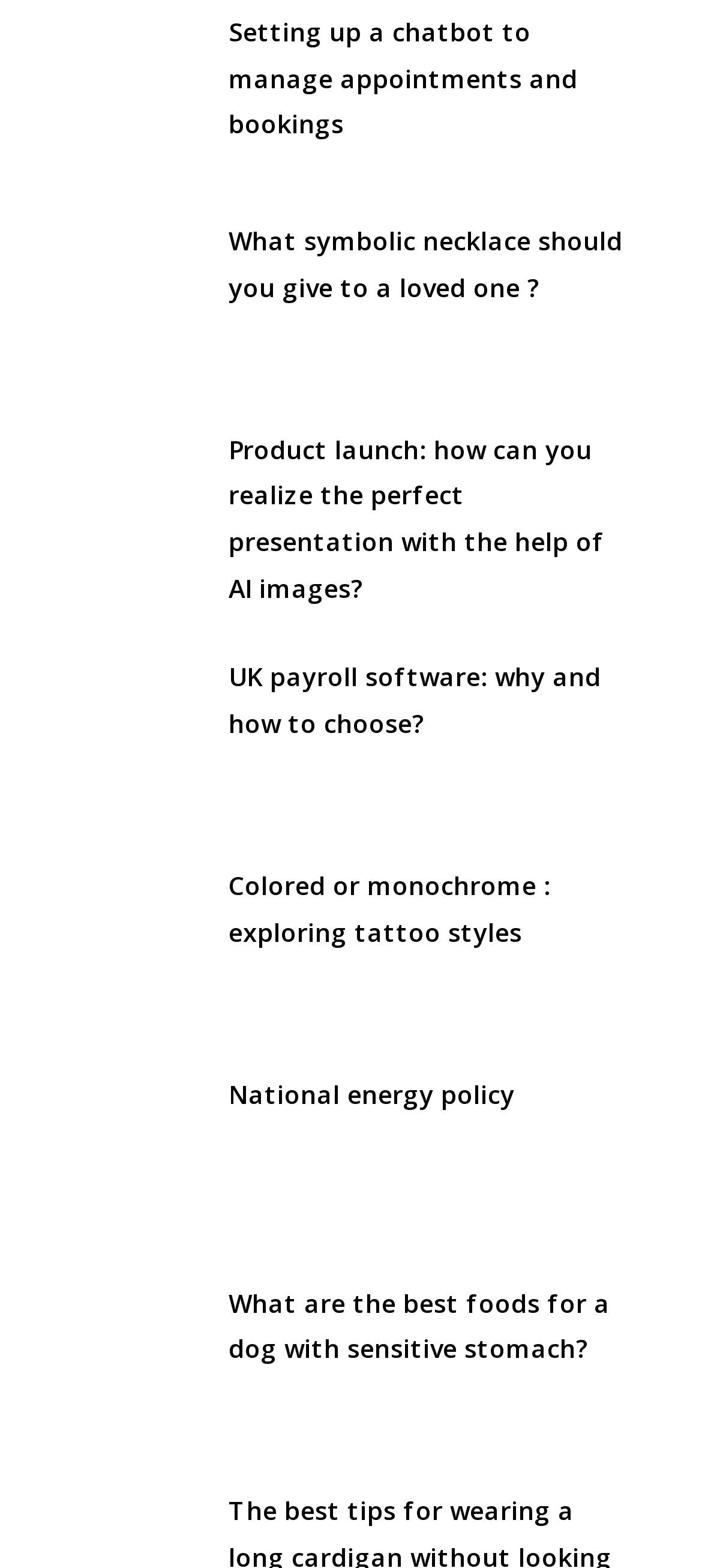Extract the bounding box coordinates of the UI element described by: "National energy policy". The coordinates should include four float numbers ranging from 0 to 1, e.g., [left, top, right, bottom].

[0.326, 0.684, 0.733, 0.709]